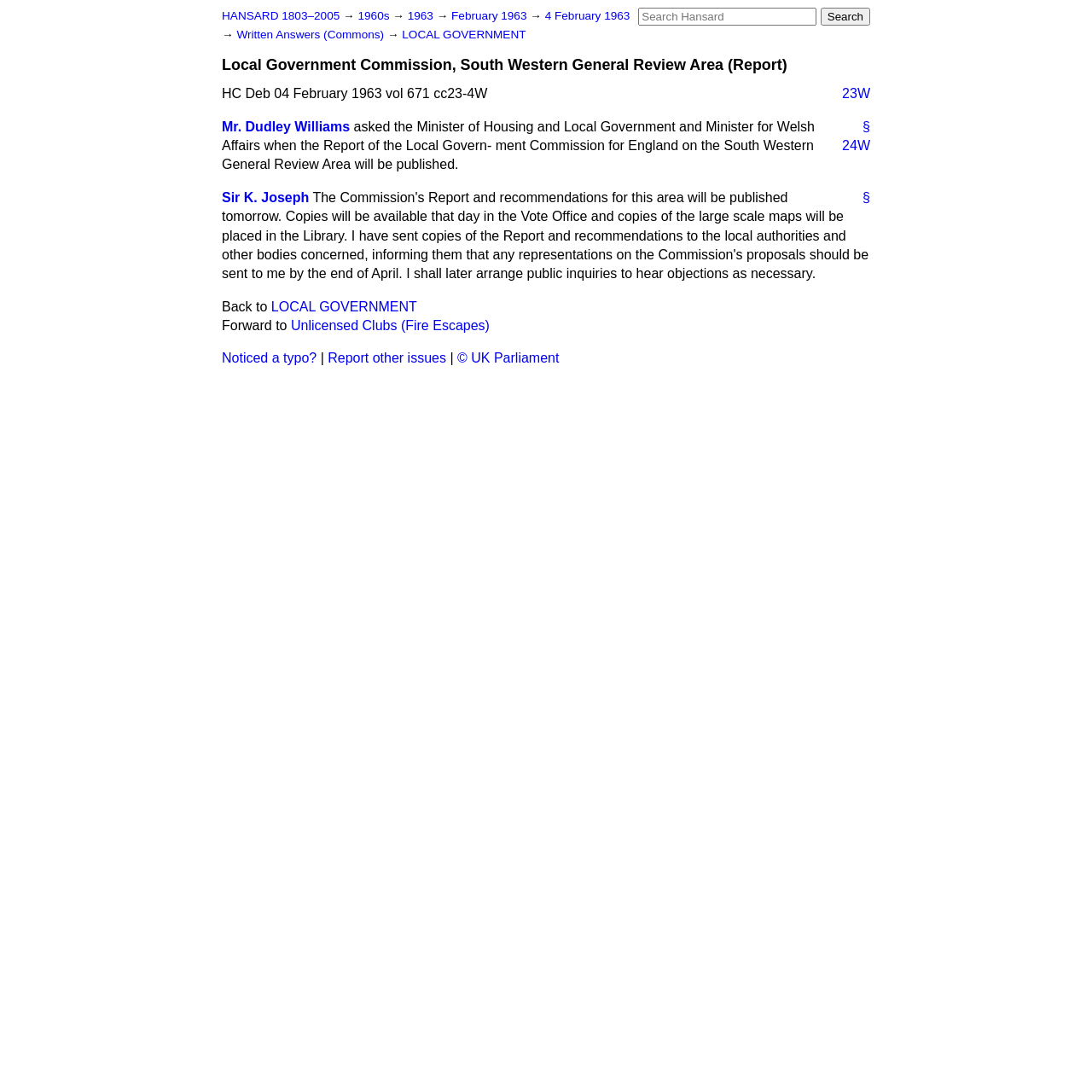Using the webpage screenshot, locate the HTML element that fits the following description and provide its bounding box: "Unlicensed Clubs (Fire Escapes)".

[0.266, 0.291, 0.448, 0.305]